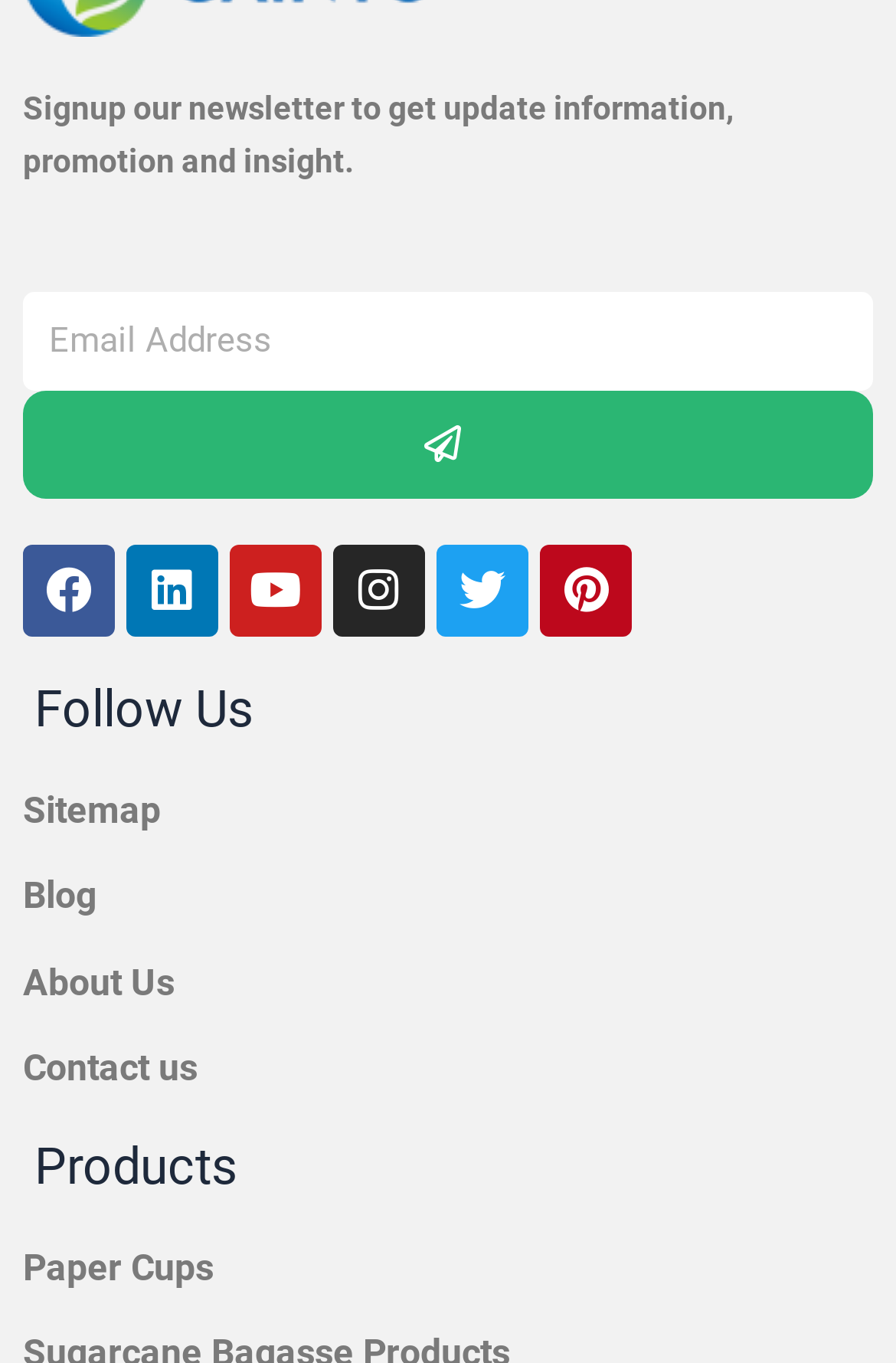Locate the bounding box coordinates of the element's region that should be clicked to carry out the following instruction: "Follow us on Facebook". The coordinates need to be four float numbers between 0 and 1, i.e., [left, top, right, bottom].

[0.026, 0.4, 0.128, 0.468]